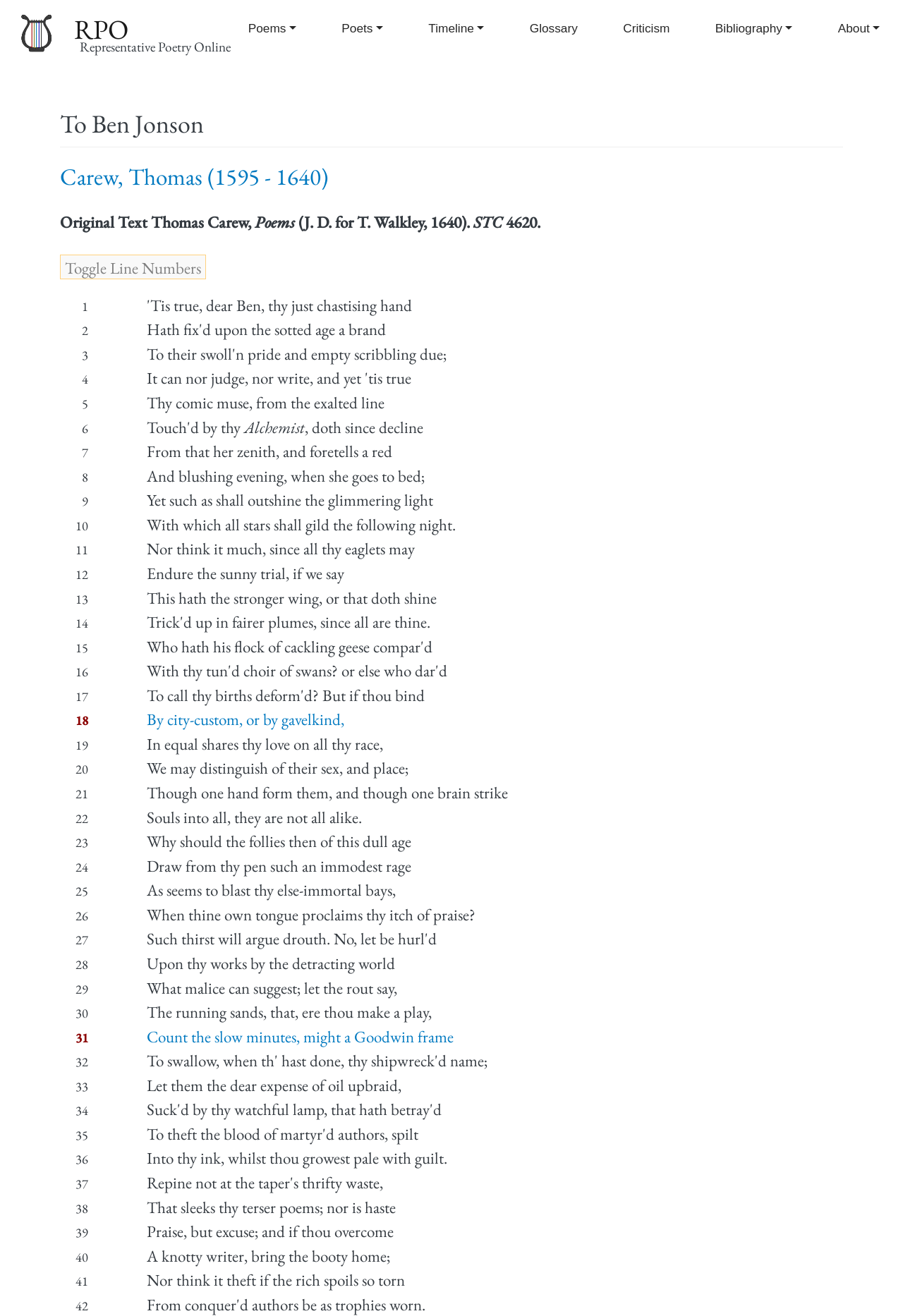What is the first line of the poem?
Answer with a single word or phrase by referring to the visual content.

Thy comic muse, from the exalted line